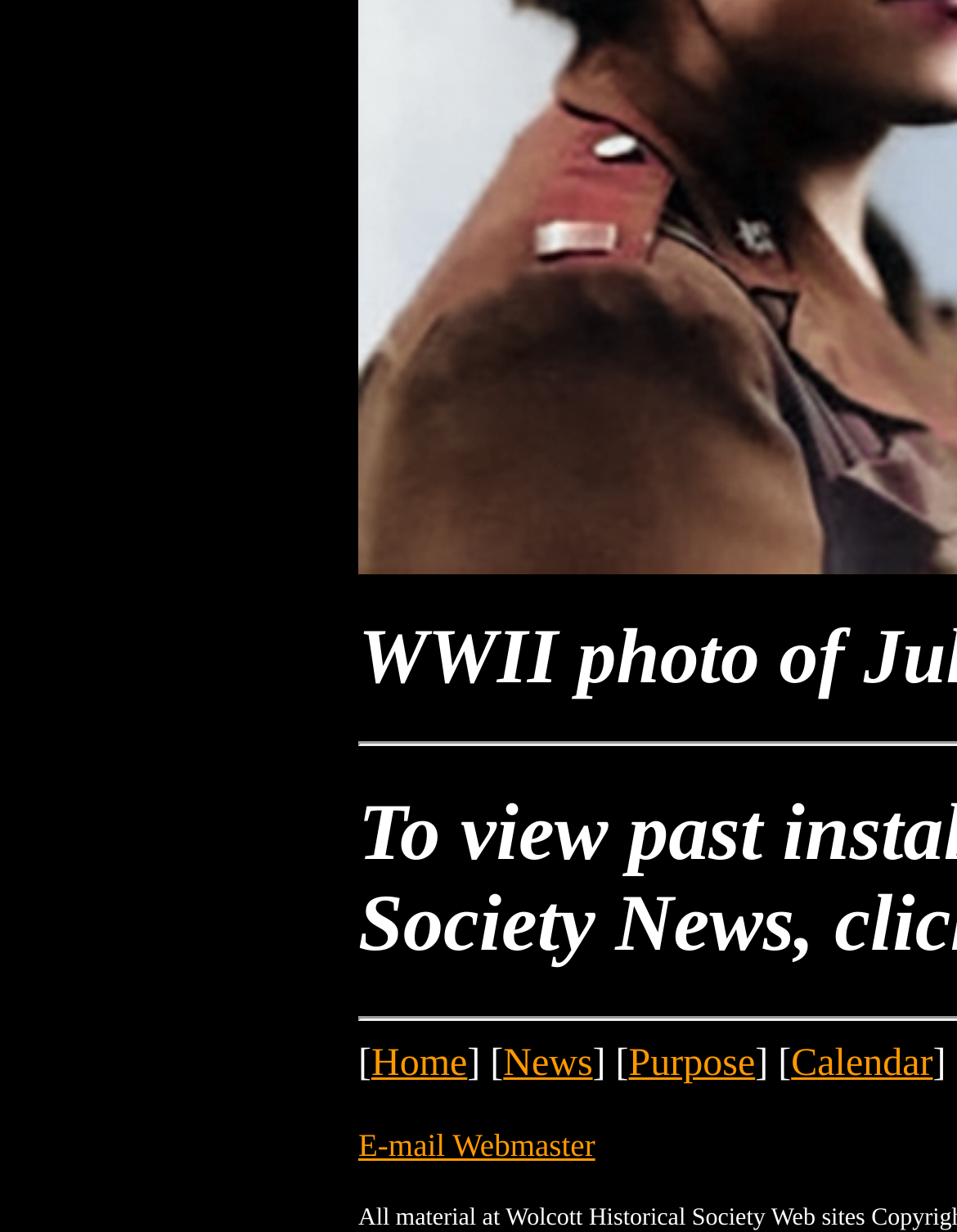Using the webpage screenshot, locate the HTML element that fits the following description and provide its bounding box: "Home".

None